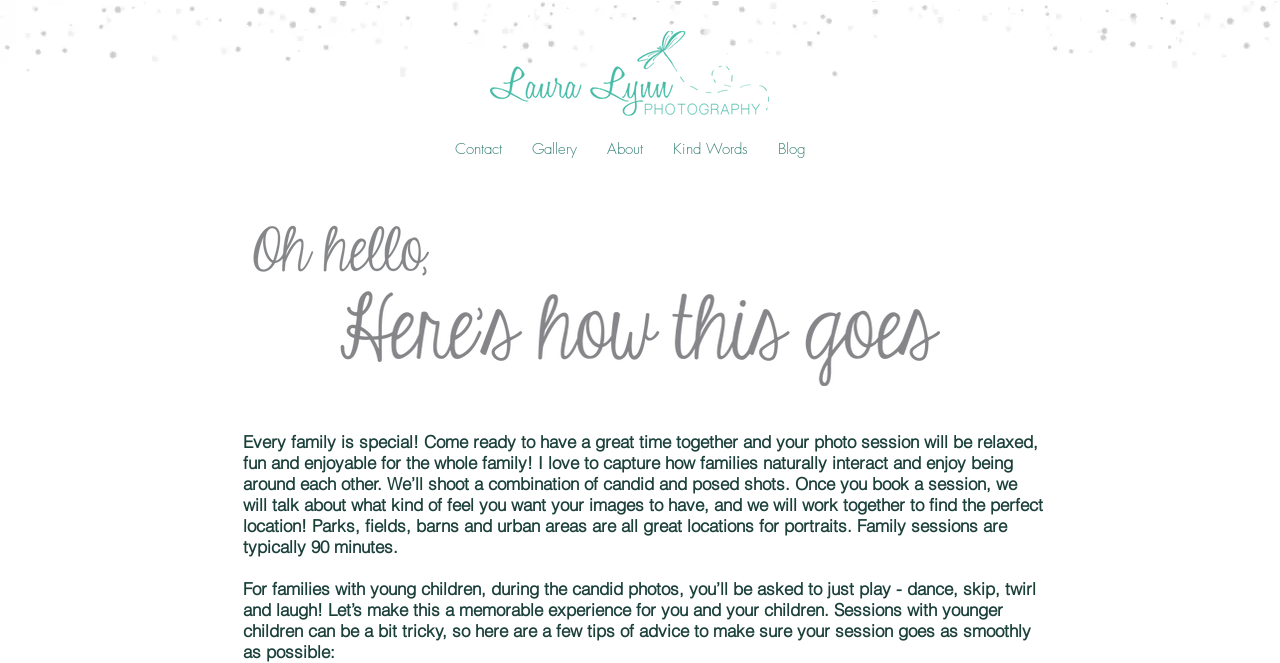Identify the bounding box for the given UI element using the description provided. Coordinates should be in the format (top-left x, top-left y, bottom-right x, bottom-right y) and must be between 0 and 1. Here is the description: About

[0.462, 0.21, 0.514, 0.259]